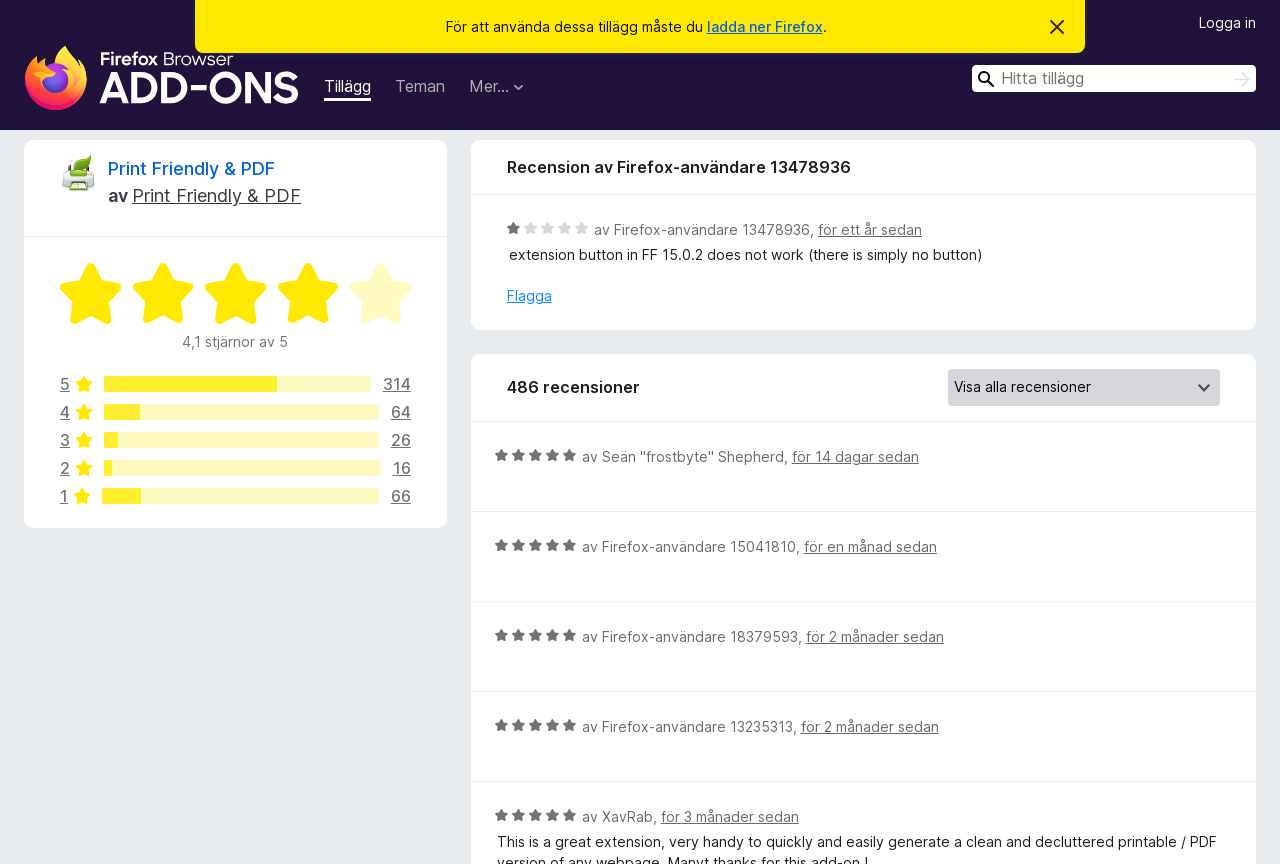What is the name of the developer of Print Friendly & PDF?
Answer the question with a single word or phrase by looking at the picture.

Print Friendly & PDF